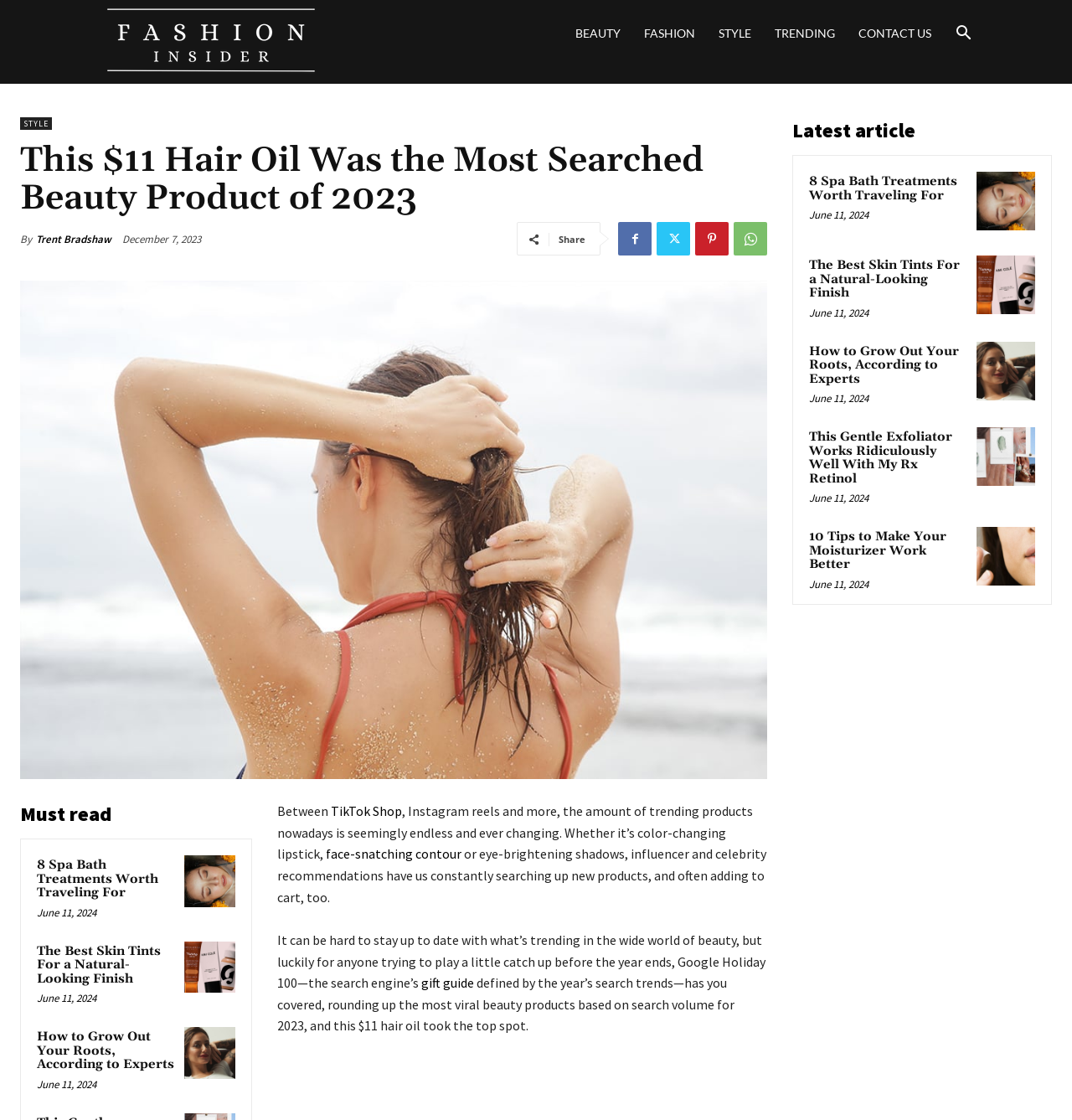What is the topic of the article?
Please give a detailed and thorough answer to the question, covering all relevant points.

The topic of the article can be inferred from the title 'This $11 Hair Oil Was the Most Searched Beauty Product of 2023'. The article is discussing a beauty product, specifically a hair oil.